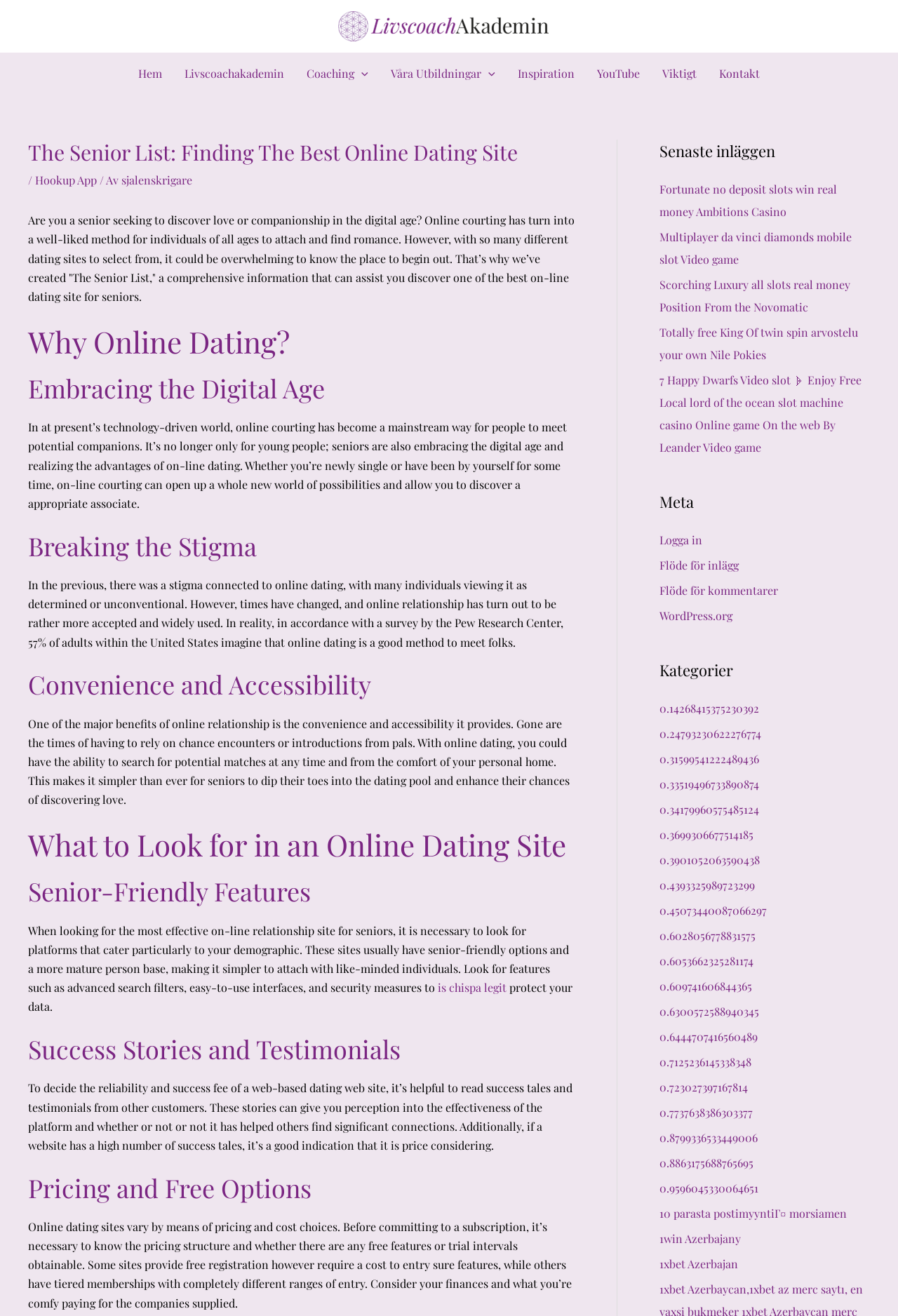How many categories are listed in the 'Kategorier' section?
Using the image, respond with a single word or phrase.

20